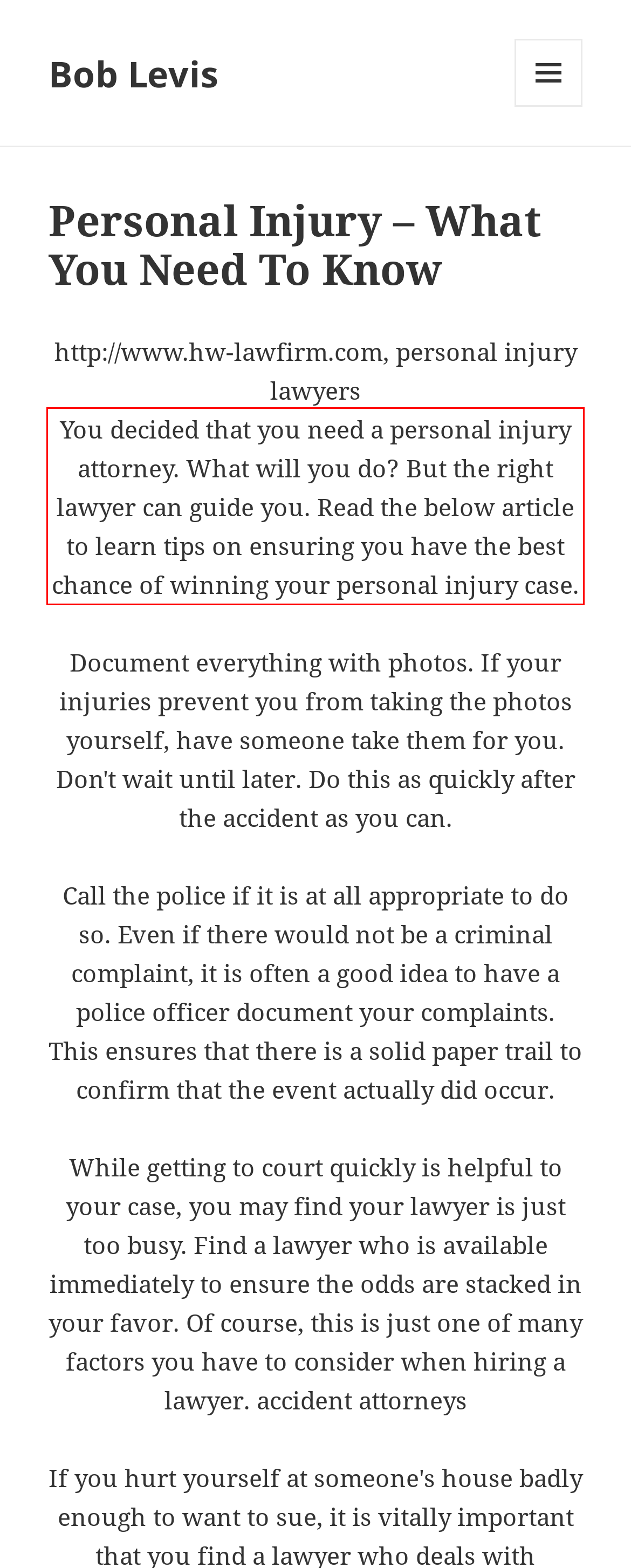In the screenshot of the webpage, find the red bounding box and perform OCR to obtain the text content restricted within this red bounding box.

You decided that you need a personal injury attorney. What will you do? But the right lawyer can guide you. Read the below article to learn tips on ensuring you have the best chance of winning your personal injury case.